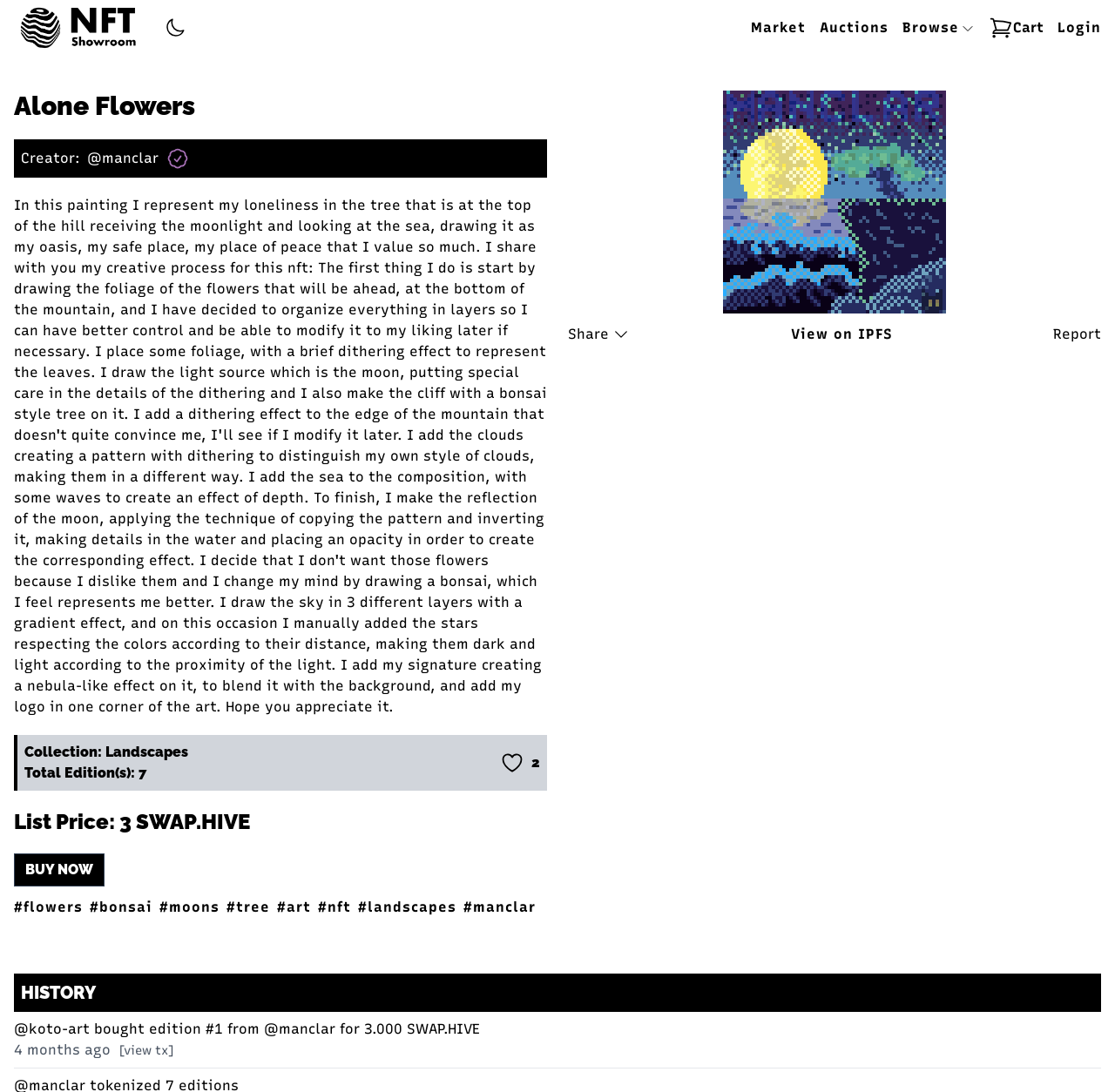Pinpoint the bounding box coordinates of the clickable element to carry out the following instruction: "Buy the NFT now."

[0.012, 0.781, 0.094, 0.812]